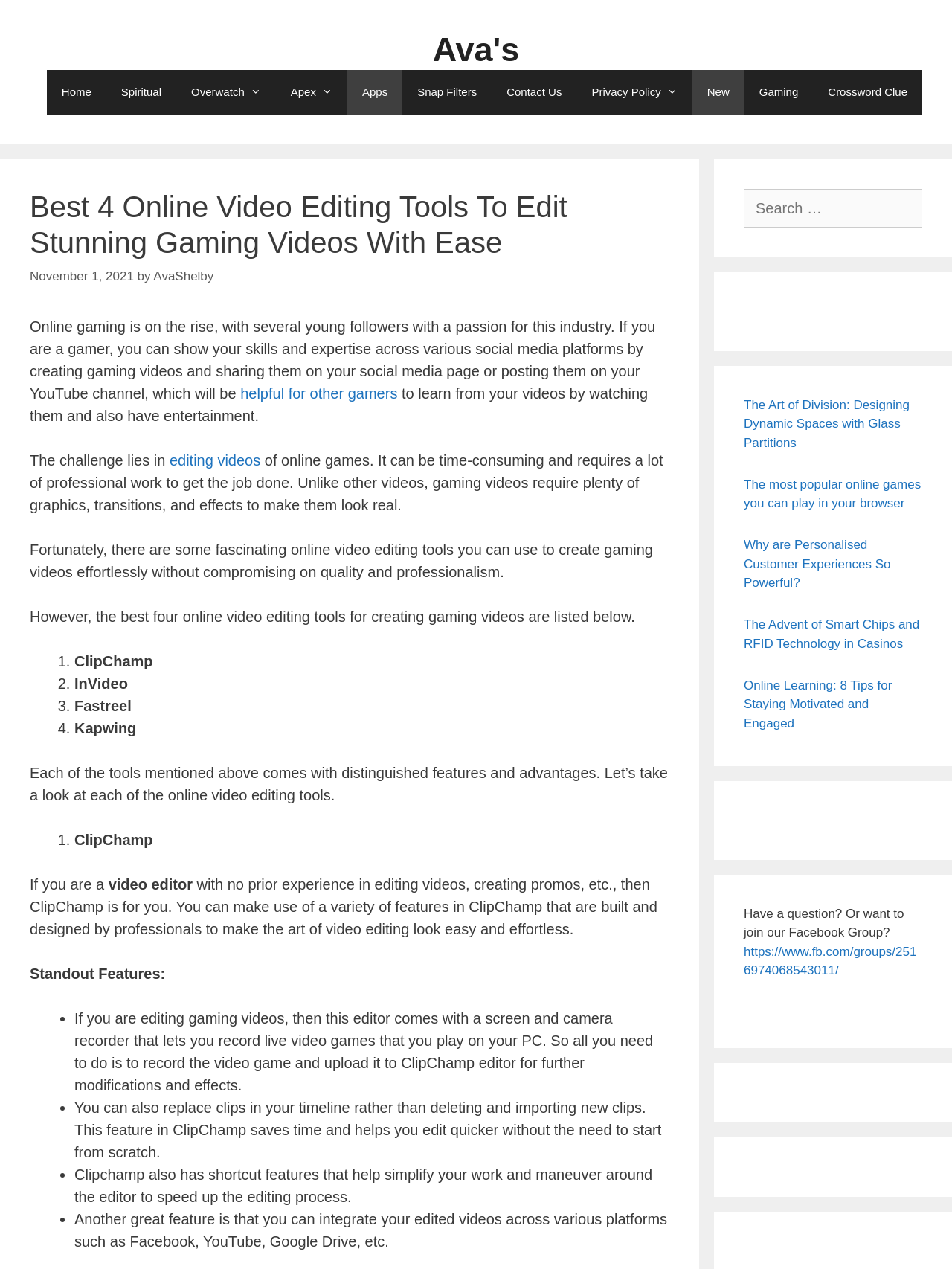What is the first online video editing tool mentioned in the article?
Based on the image, answer the question in a detailed manner.

The article lists four online video editing tools, and the first one mentioned is ClipChamp, which is described as a tool suitable for video editors with no prior experience in editing videos.